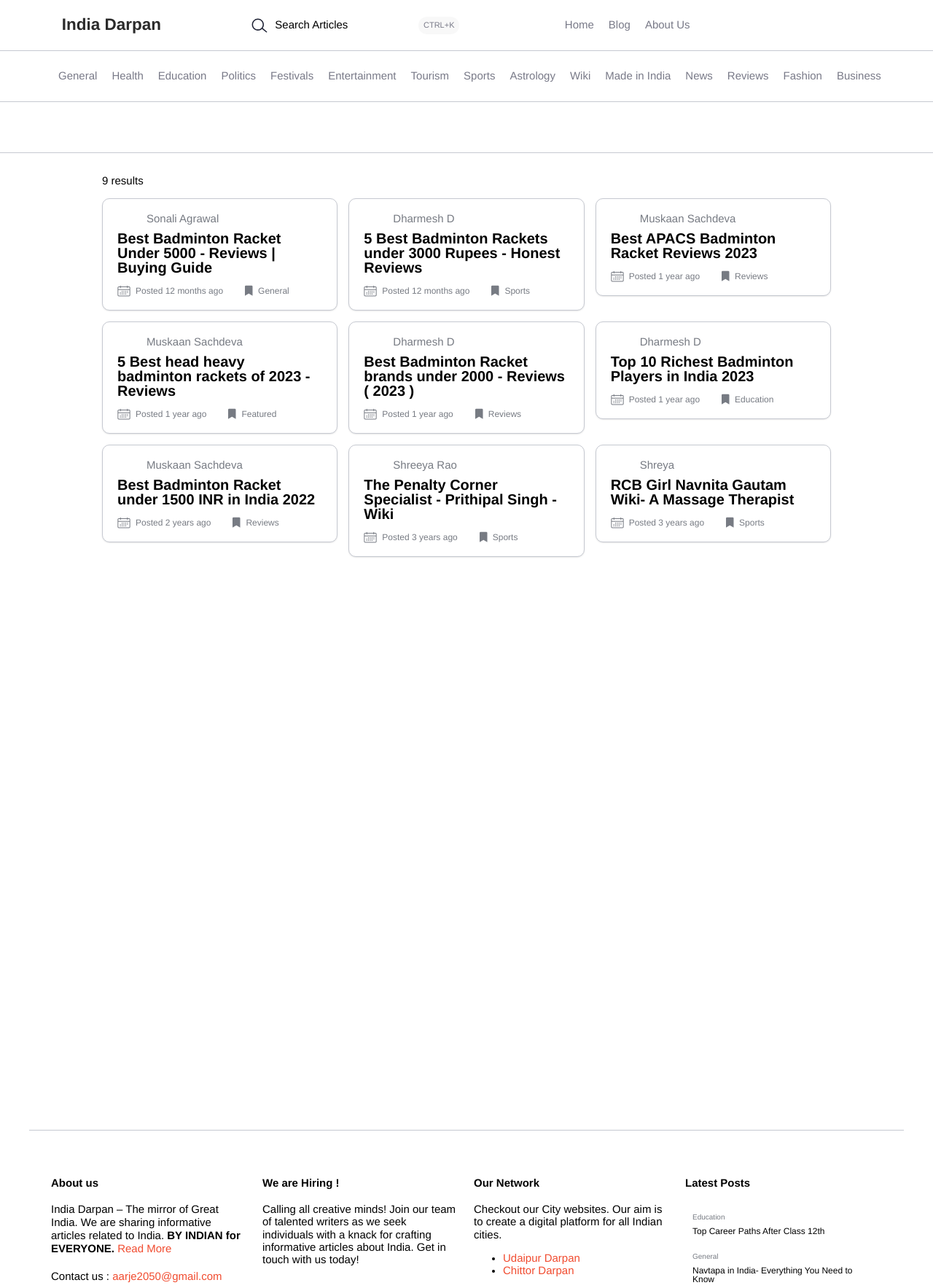Use a single word or phrase to respond to the question:
What is the name of the author of the third article?

Muskaan Sachdeva